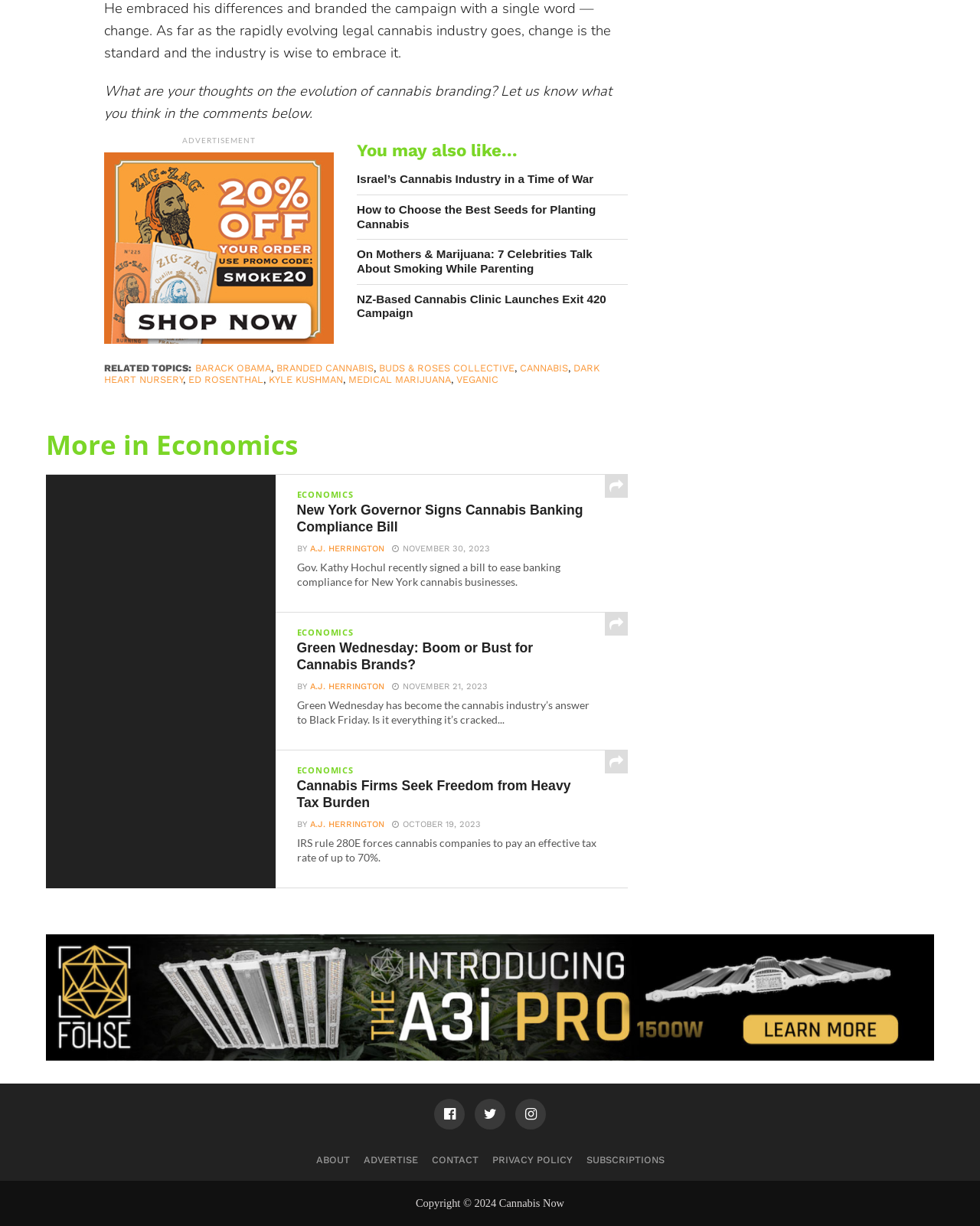Answer the question below with a single word or a brief phrase: 
What is the name of the cannabis industry's answer to Black Friday?

Green Wednesday